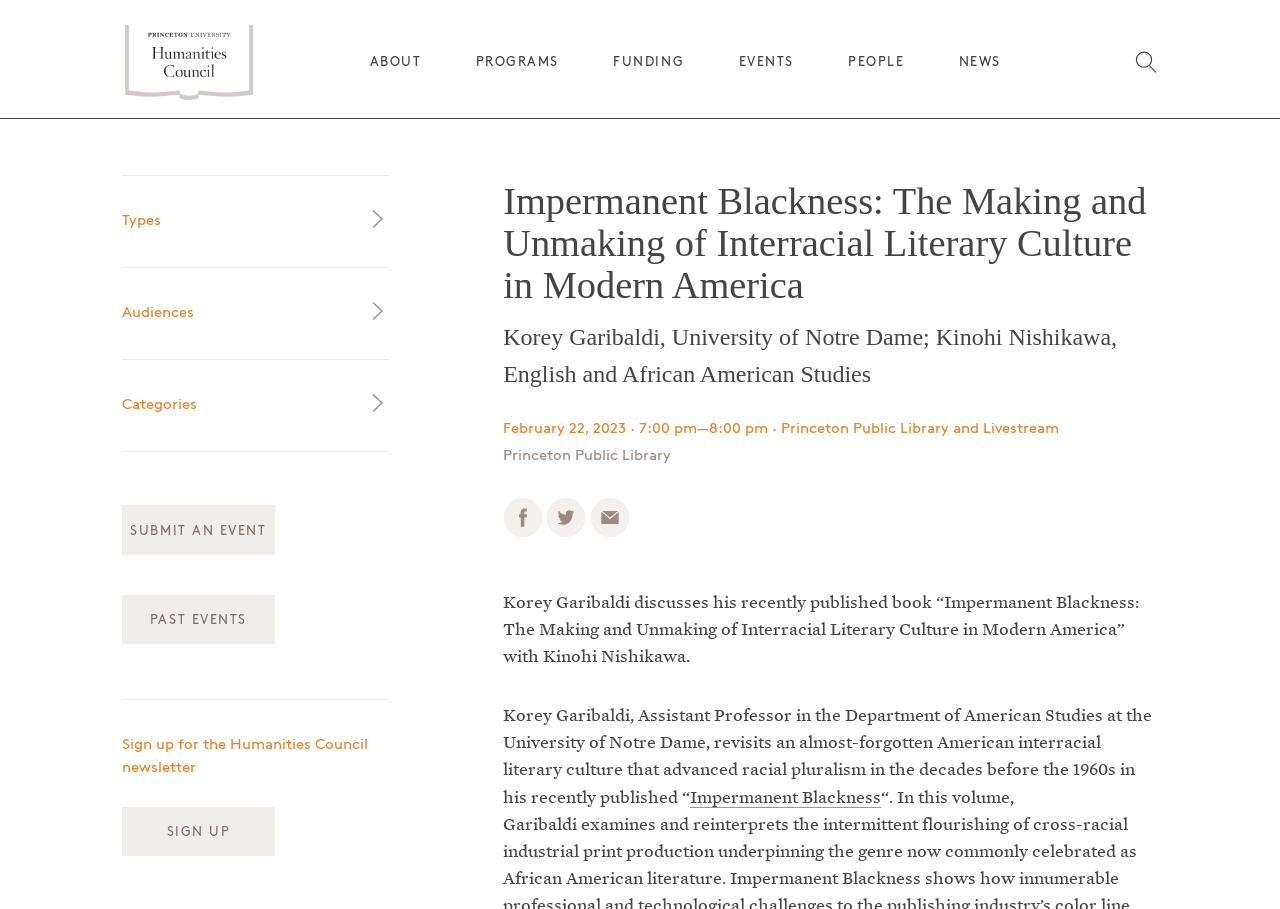Extract the bounding box of the UI element described as: "alt="Share on Facebook"".

[0.393, 0.579, 0.424, 0.595]